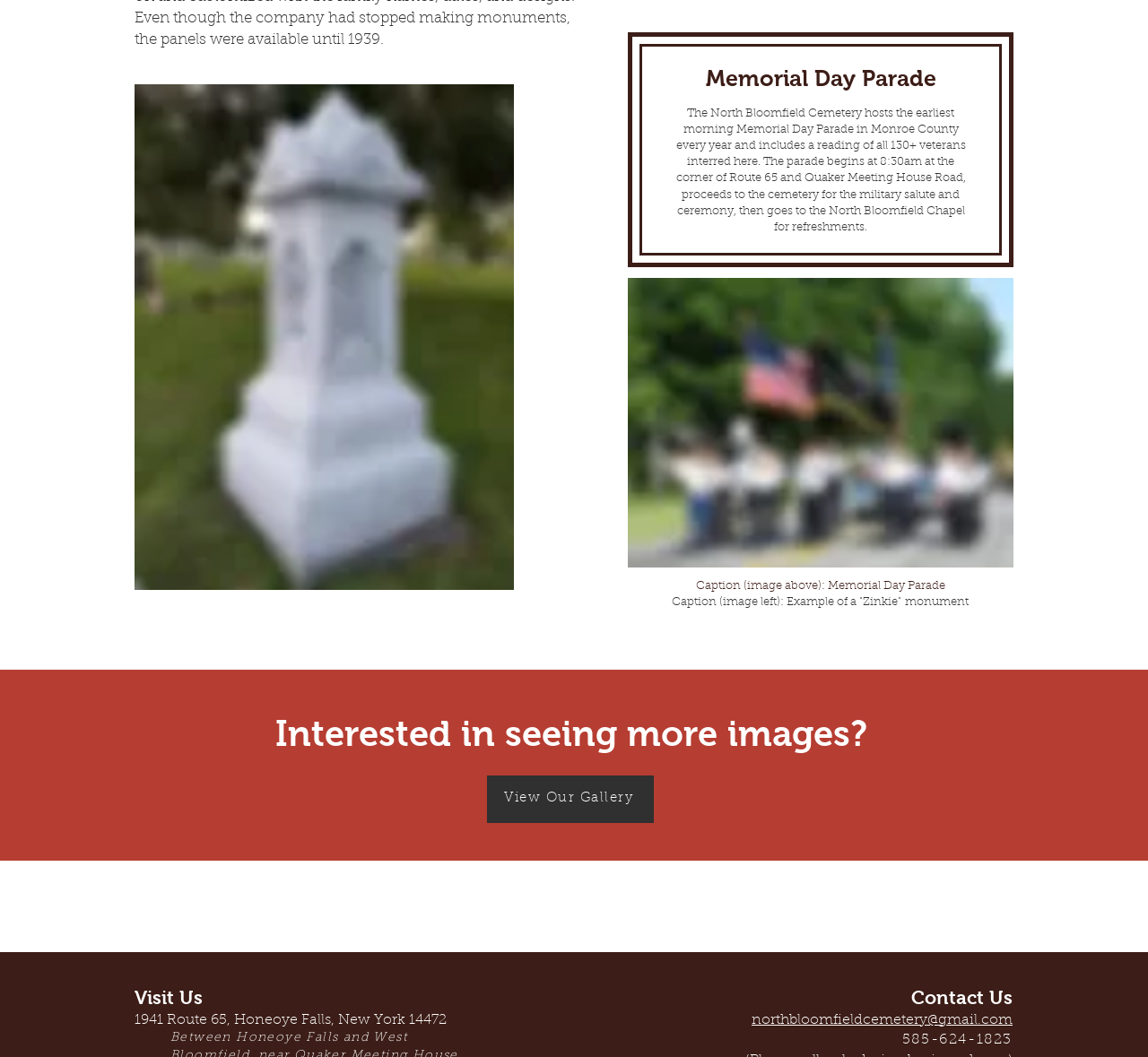How many images are visible on the webpage?
Using the image, provide a detailed and thorough answer to the question.

There are two images on the webpage, one with the caption 'Memorial Day Parade' and another with the caption 'IMG_4209.JPG'.